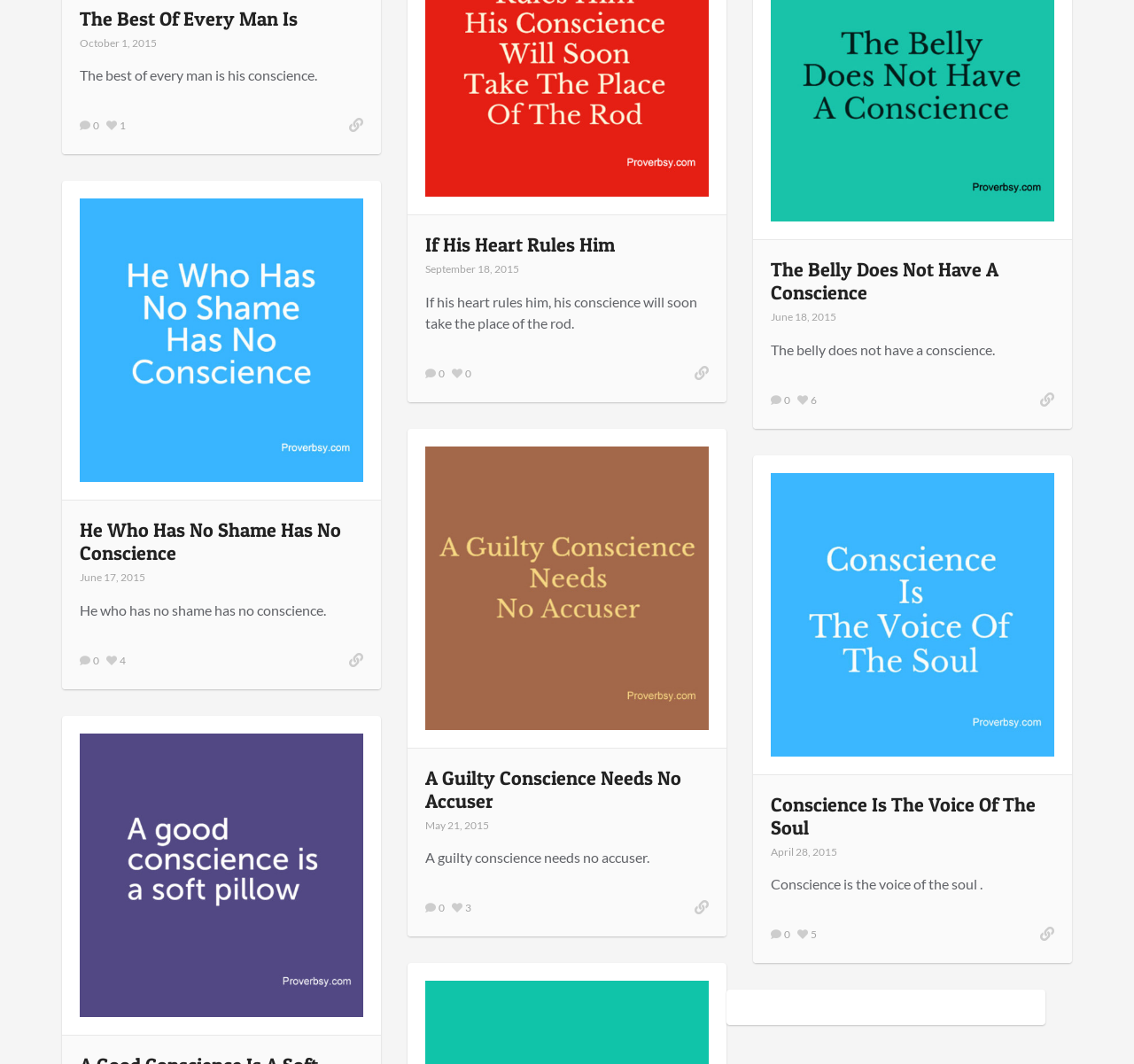Provide a single word or phrase to answer the given question: 
What is the title of the first article?

The Best Of Every Man Is